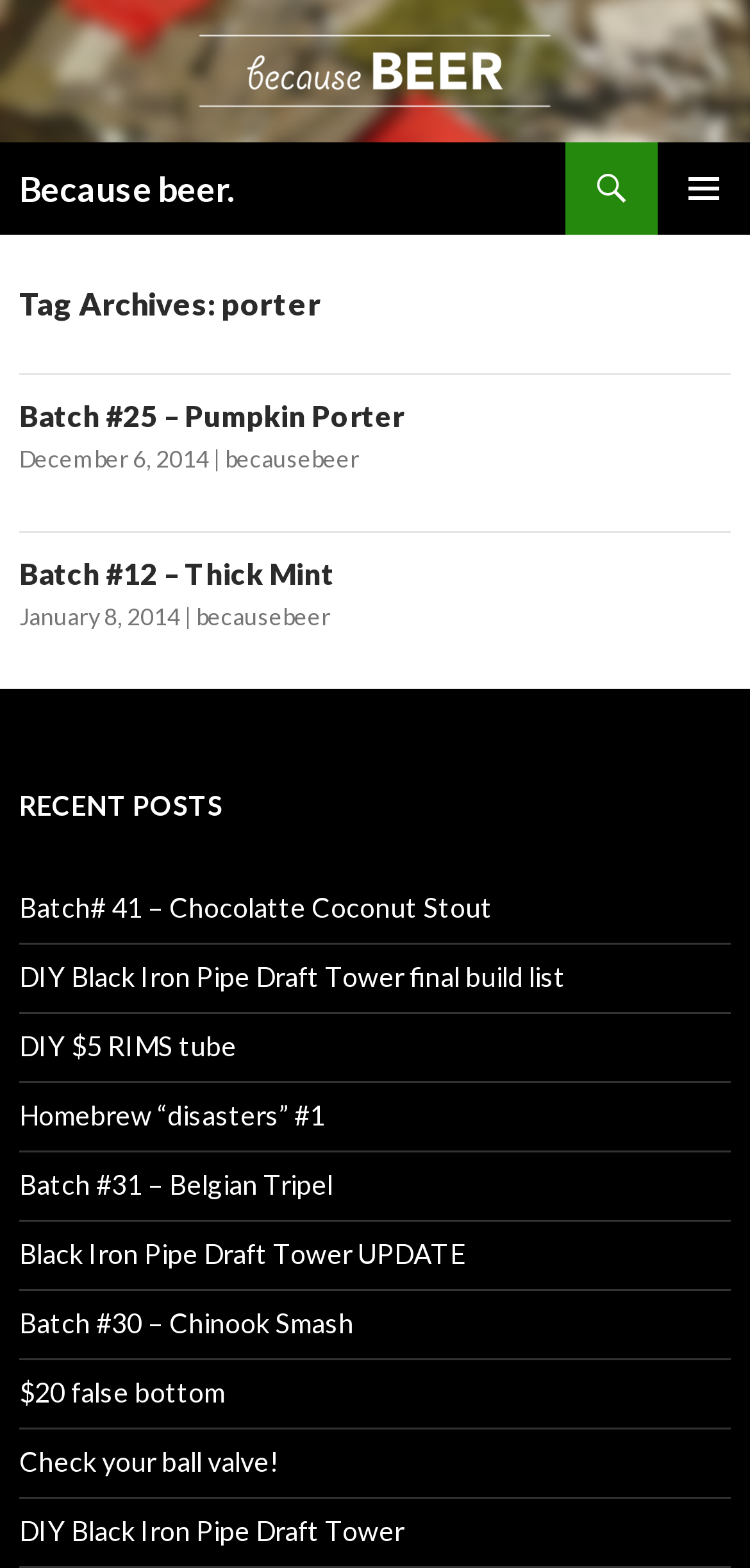What is the purpose of the 'Search' link? Analyze the screenshot and reply with just one word or a short phrase.

To search the website